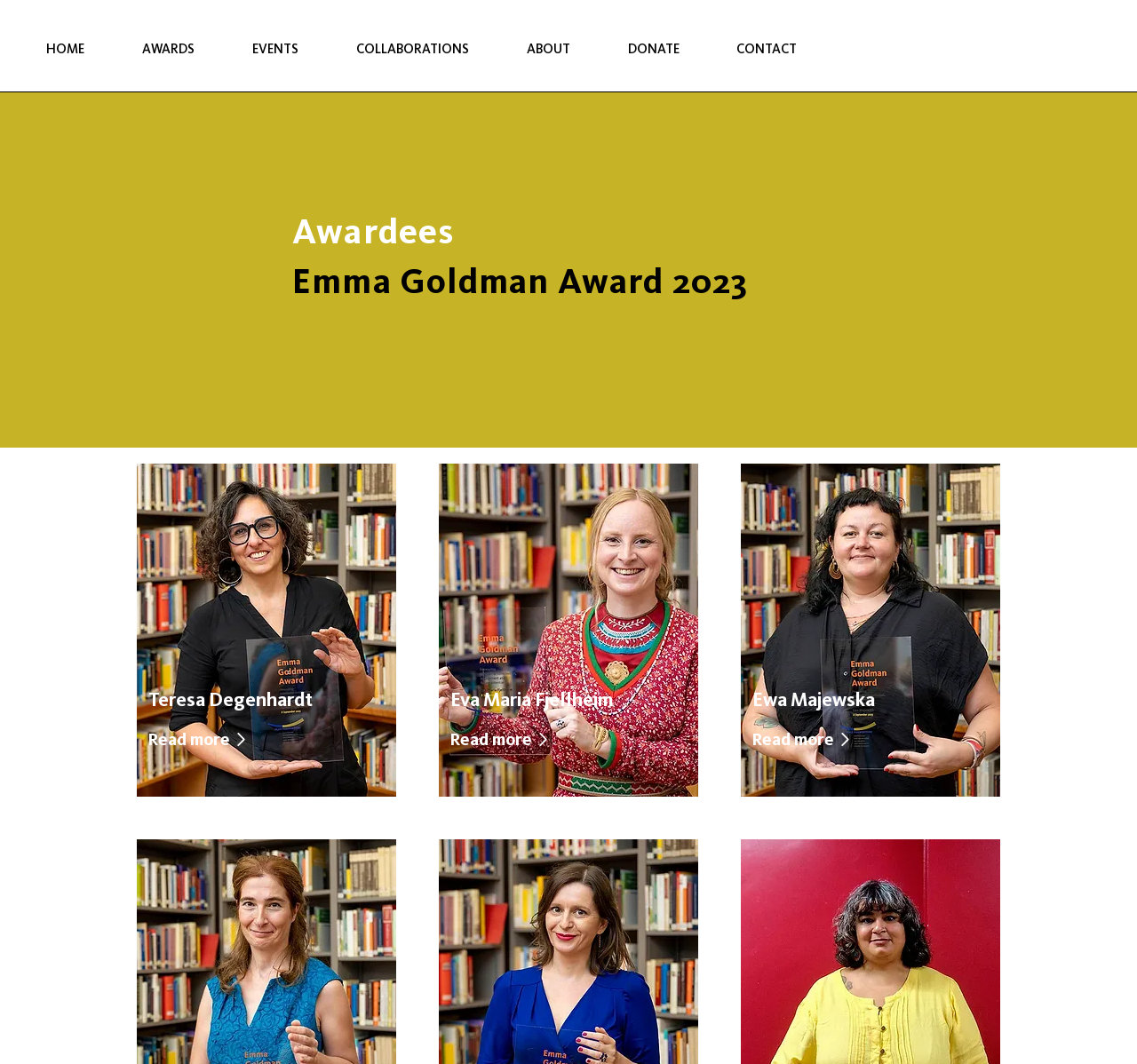Kindly determine the bounding box coordinates for the clickable area to achieve the given instruction: "View Eva Maria Fjellheim's profile".

[0.396, 0.648, 0.598, 0.667]